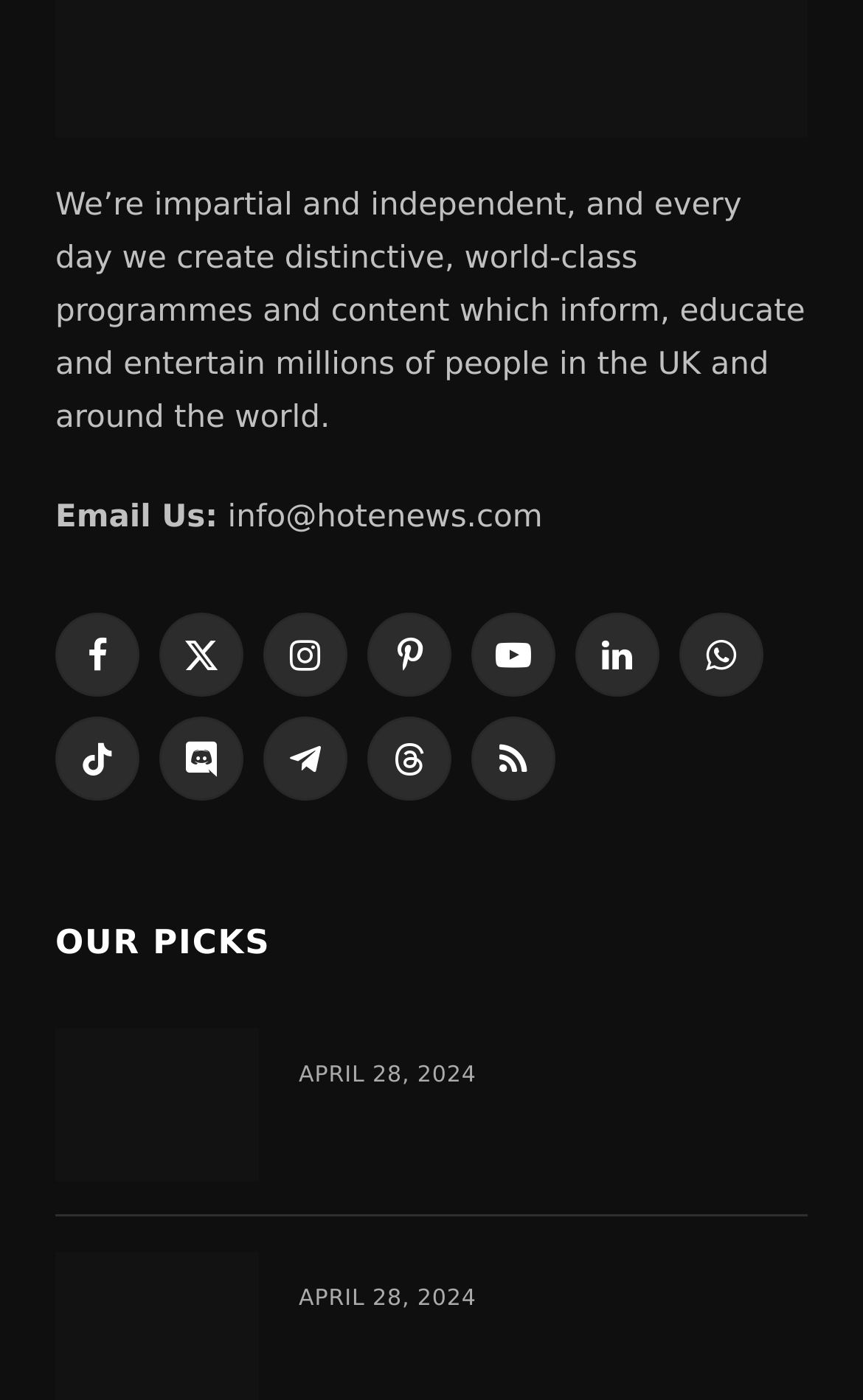How many articles are there in the 'OUR PICKS' section? Based on the image, give a response in one word or a short phrase.

1